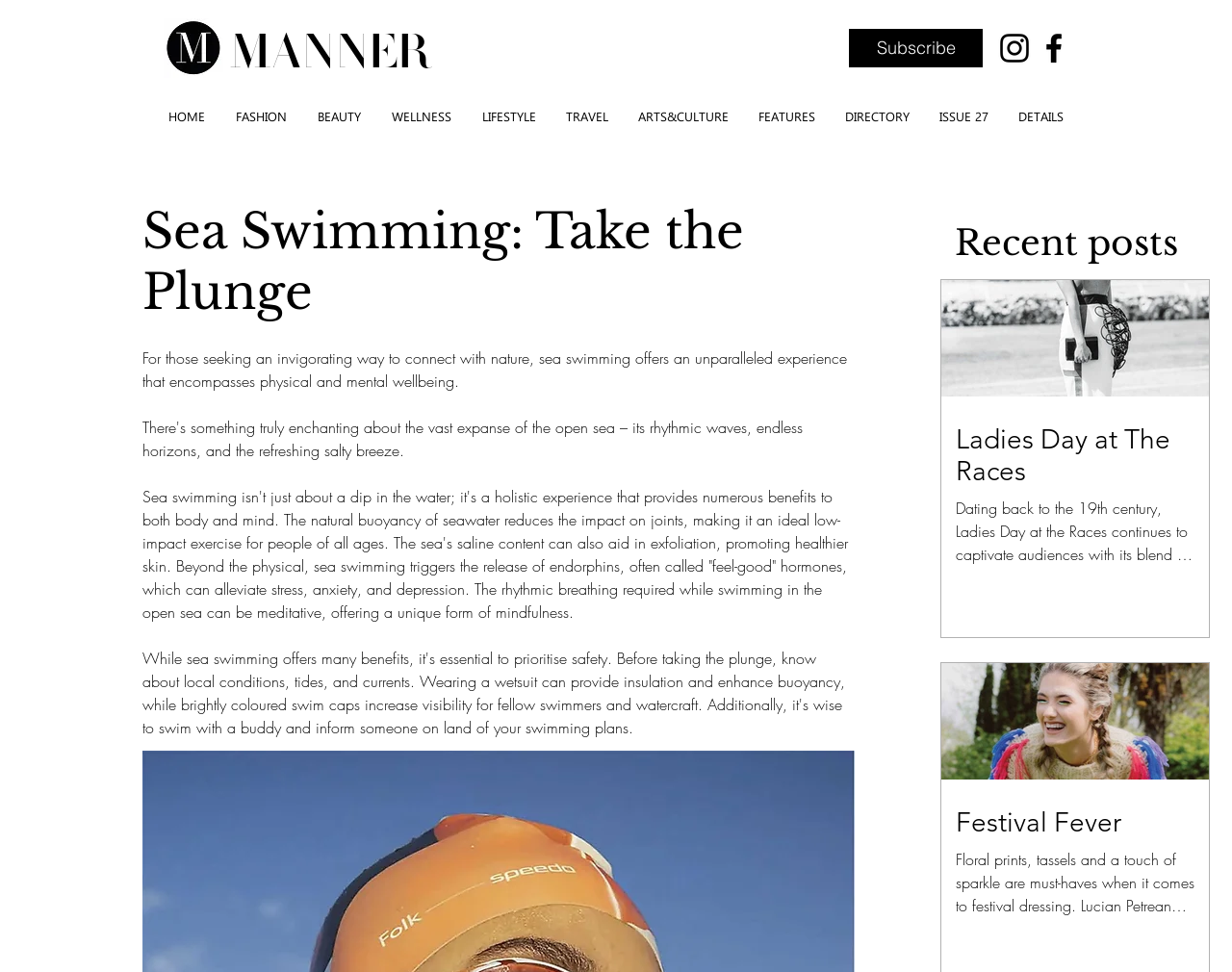Identify the bounding box of the UI element described as follows: "Ladies Day at The Races". Provide the coordinates as four float numbers in the range of 0 to 1 [left, top, right, bottom].

[0.776, 0.436, 0.97, 0.501]